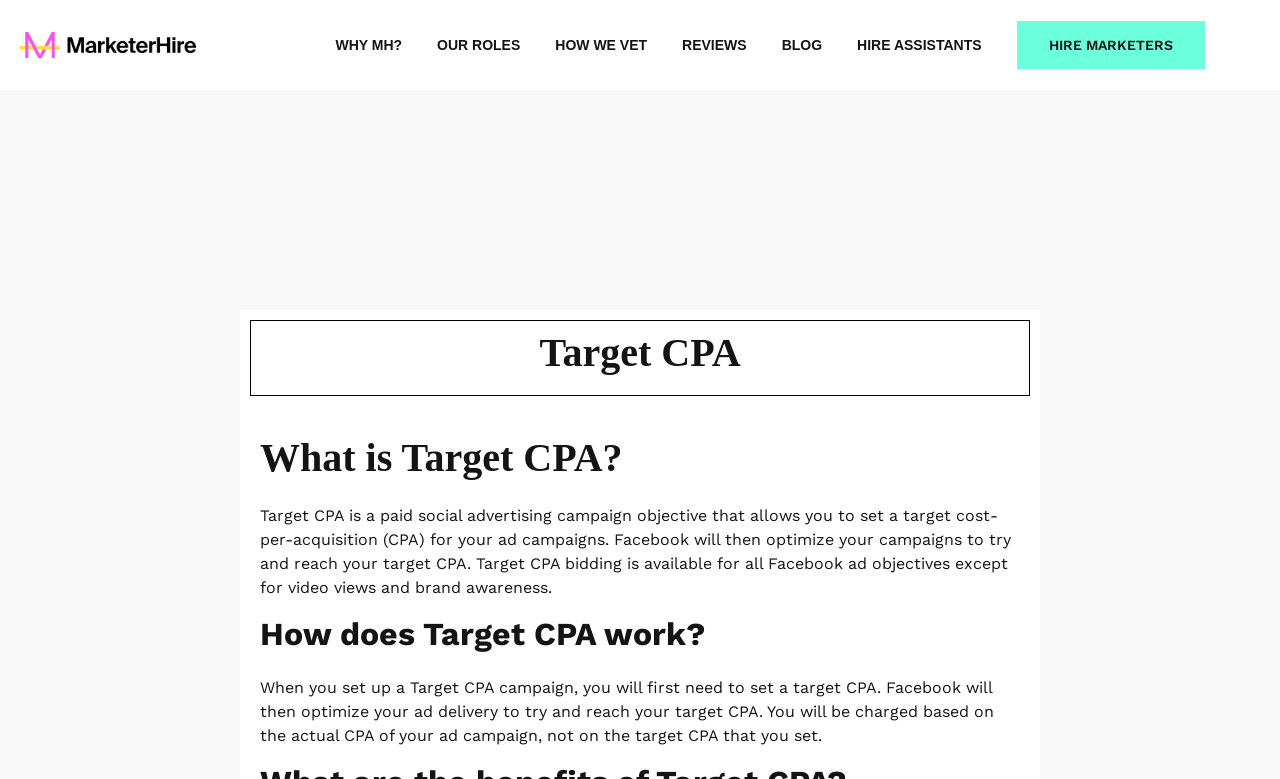Determine the bounding box for the UI element as described: "Ocean Facts". The coordinates should be represented as four float numbers between 0 and 1, formatted as [left, top, right, bottom].

None